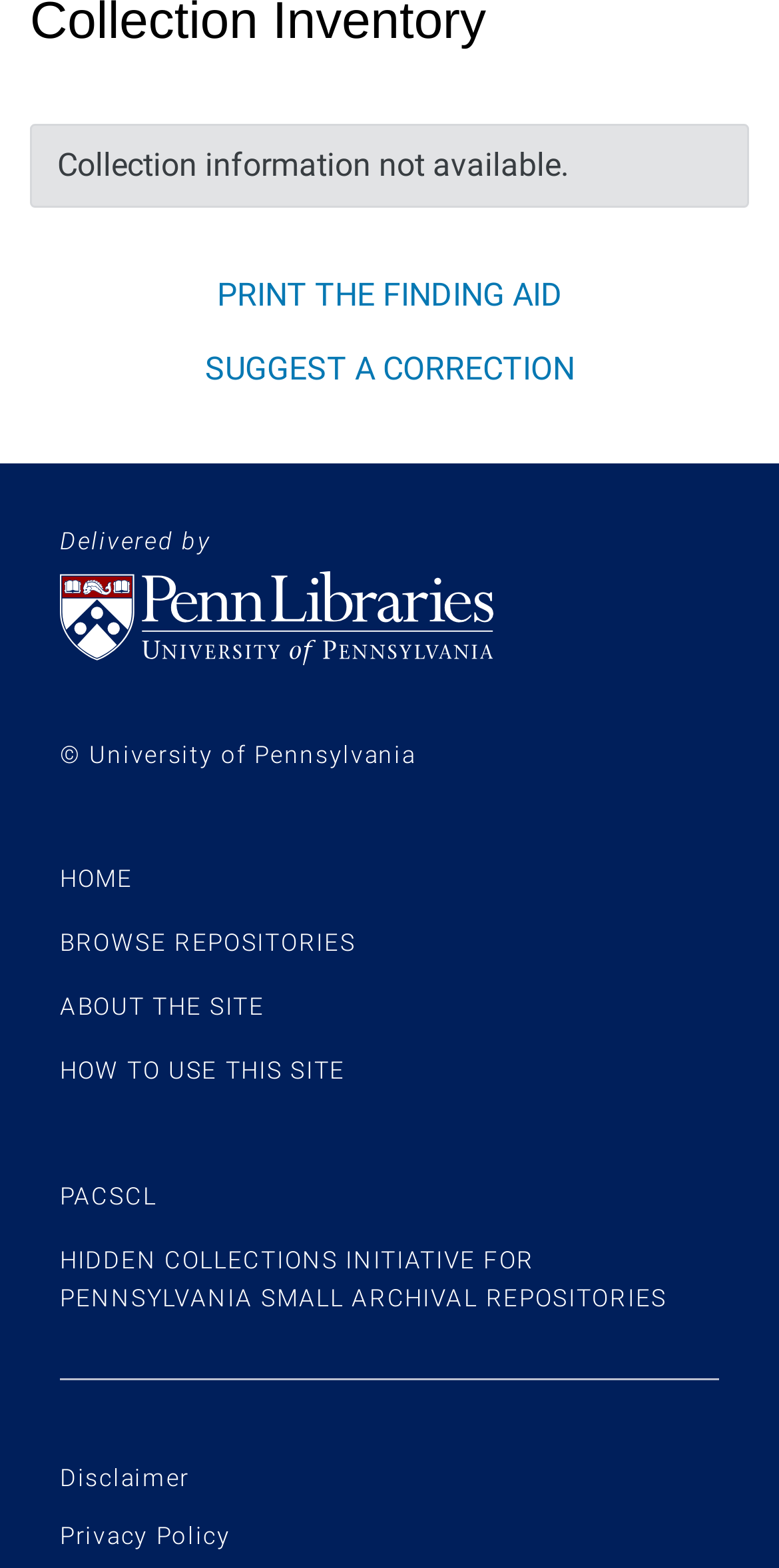Specify the bounding box coordinates of the area to click in order to follow the given instruction: "go to The Institute."

None